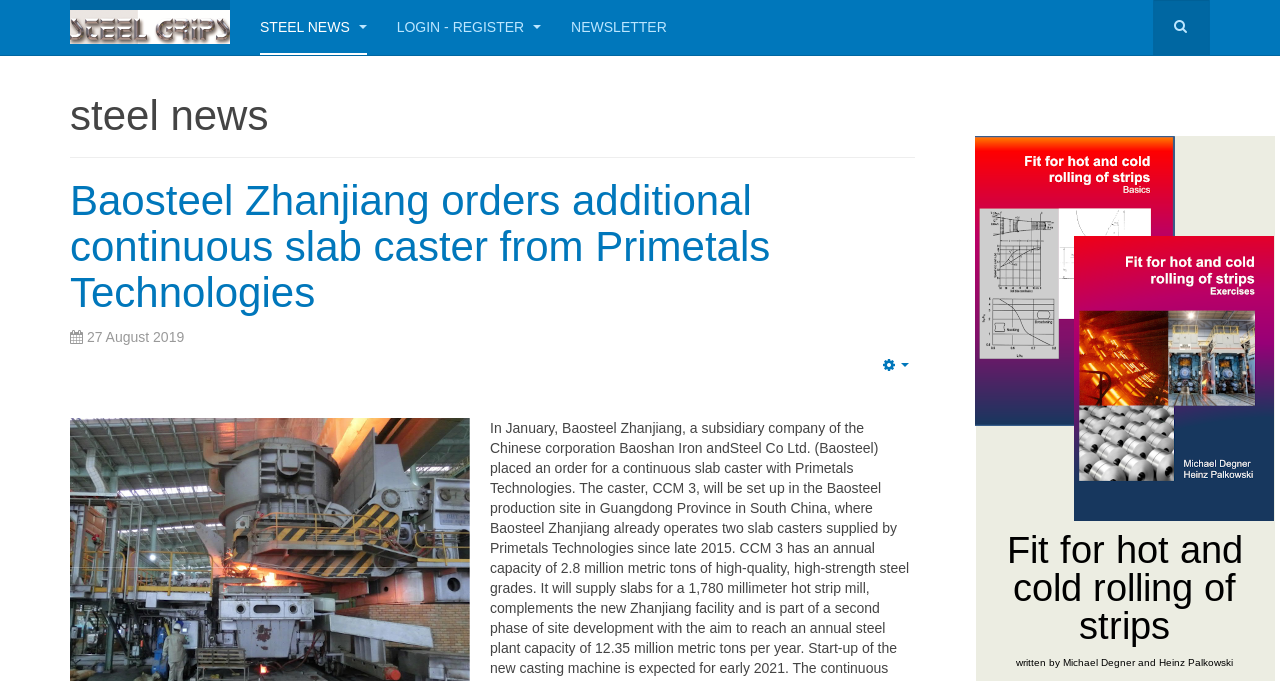Provide a single word or phrase to answer the given question: 
What is the purpose of the link 'LOGIN - REGISTER'?

To login or register